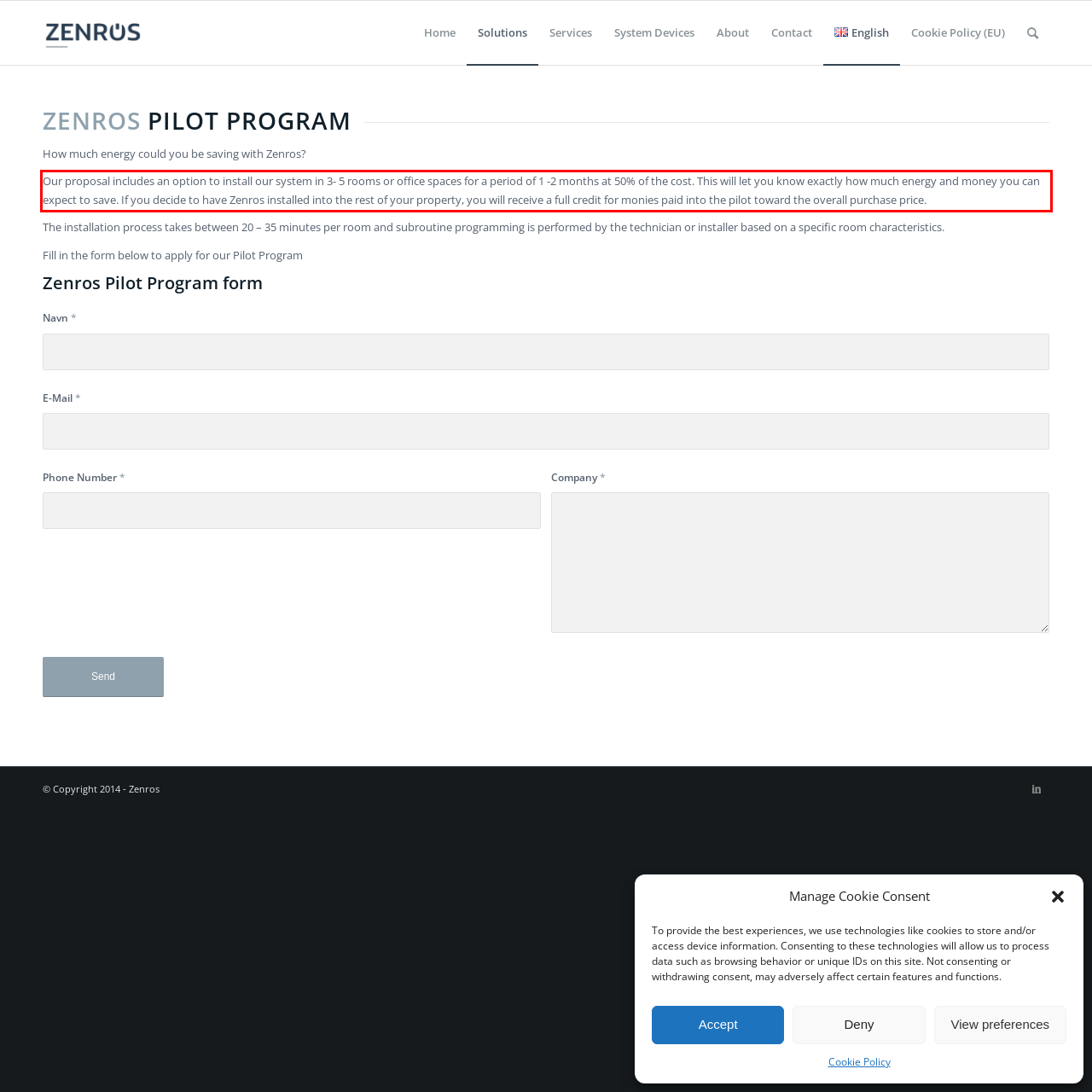You are looking at a screenshot of a webpage with a red rectangle bounding box. Use OCR to identify and extract the text content found inside this red bounding box.

Our proposal includes an option to install our system in 3- 5 rooms or office spaces for a period of 1 -2 months at 50% of the cost. This will let you know exactly how much energy and money you can expect to save. If you decide to have Zenros installed into the rest of your property, you will receive a full credit for monies paid into the pilot toward the overall purchase price.